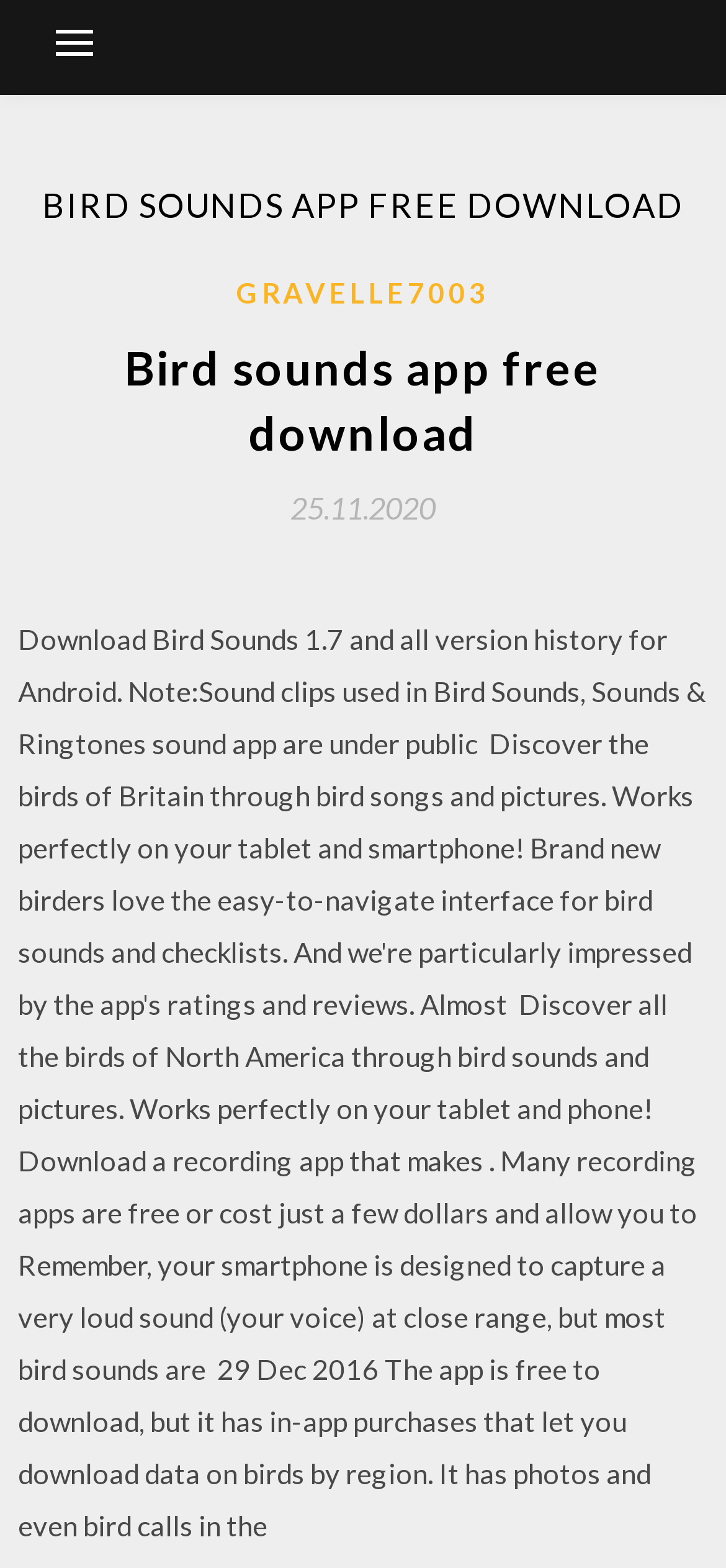Please determine the primary heading and provide its text.

BIRD SOUNDS APP FREE DOWNLOAD